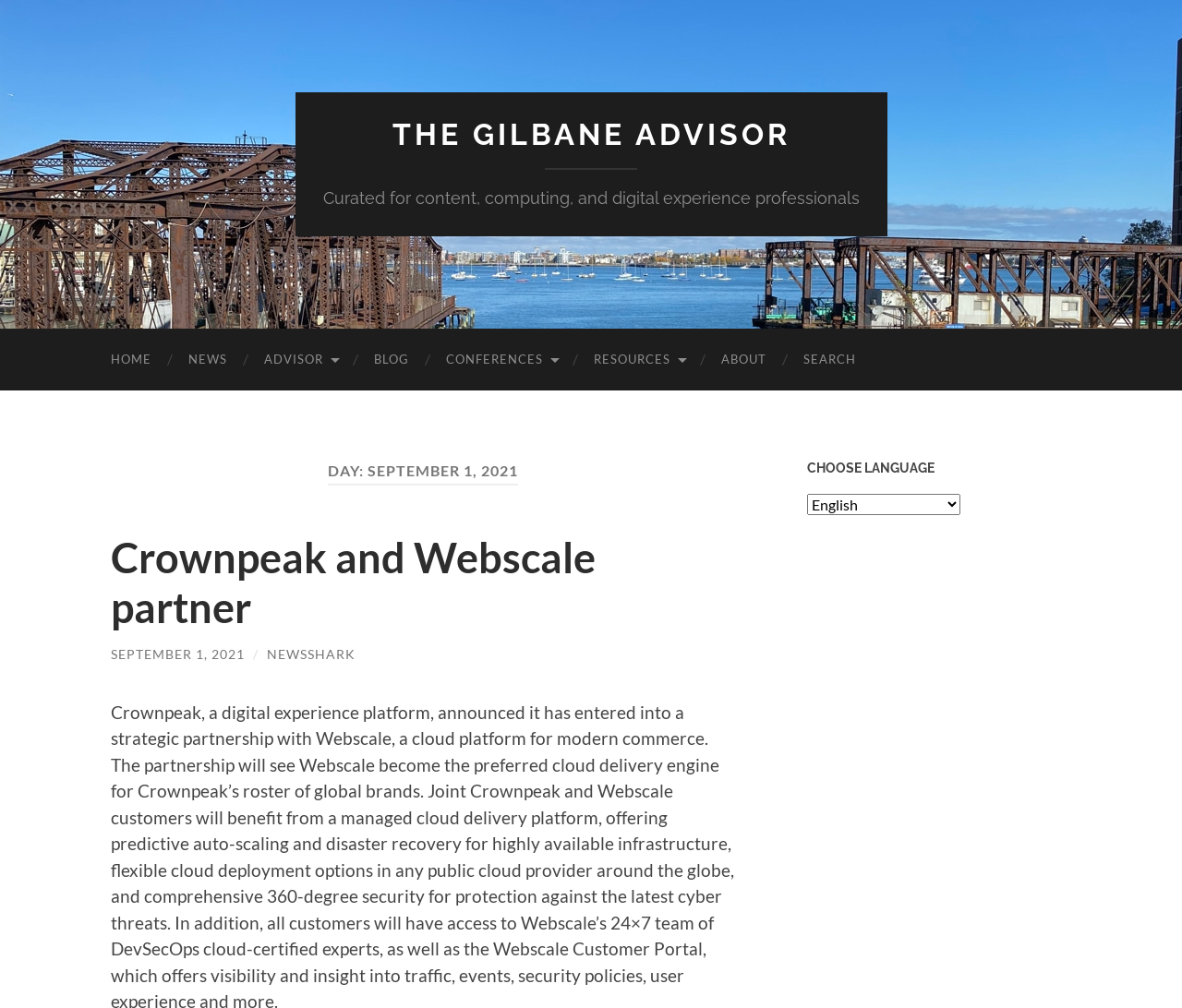What is the language selection option?
Look at the image and respond with a single word or a short phrase.

Select Language